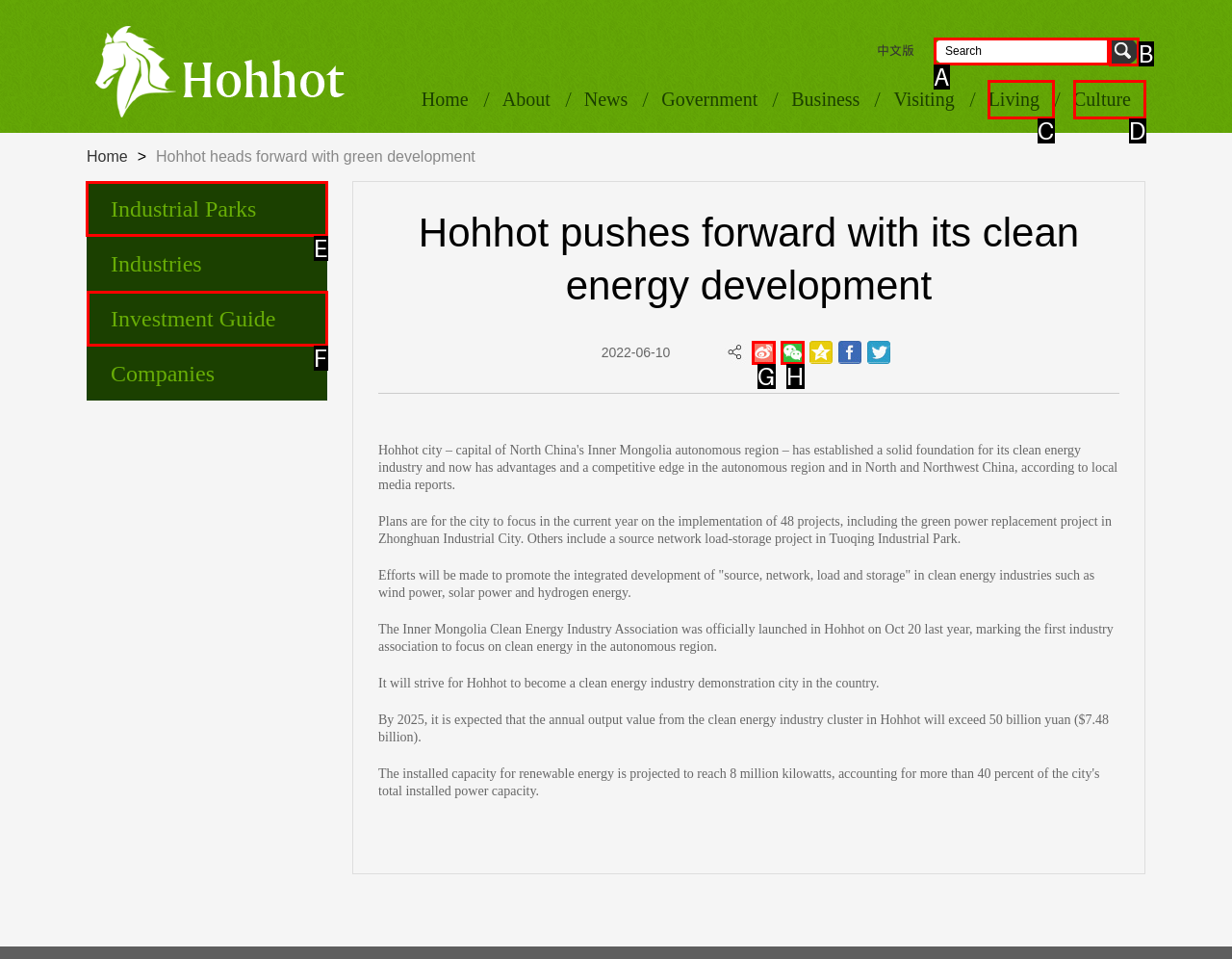Indicate which lettered UI element to click to fulfill the following task: Read about Industrial Parks
Provide the letter of the correct option.

E